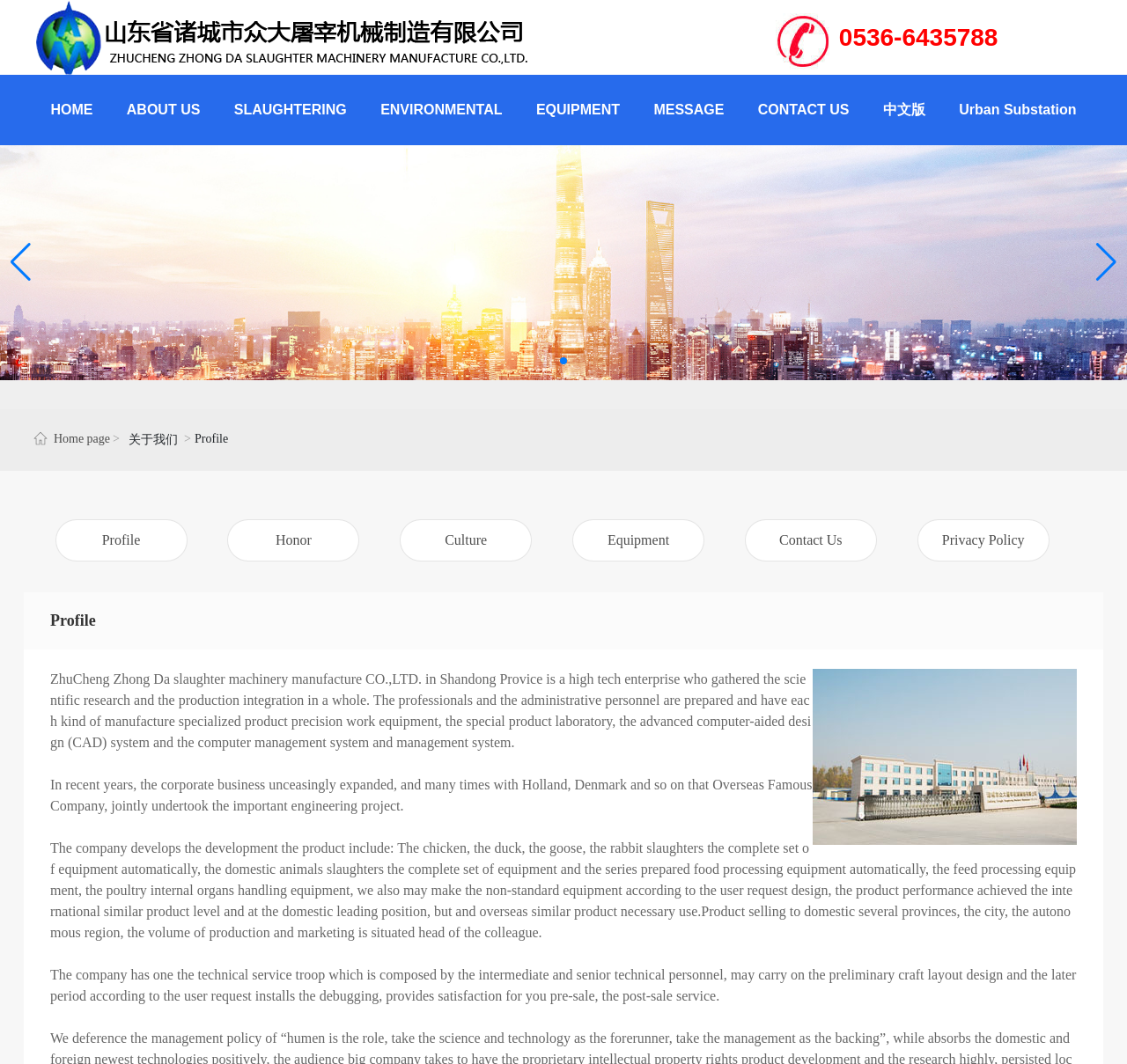Could you indicate the bounding box coordinates of the region to click in order to complete this instruction: "Click the 'HOME' link".

[0.03, 0.07, 0.097, 0.136]